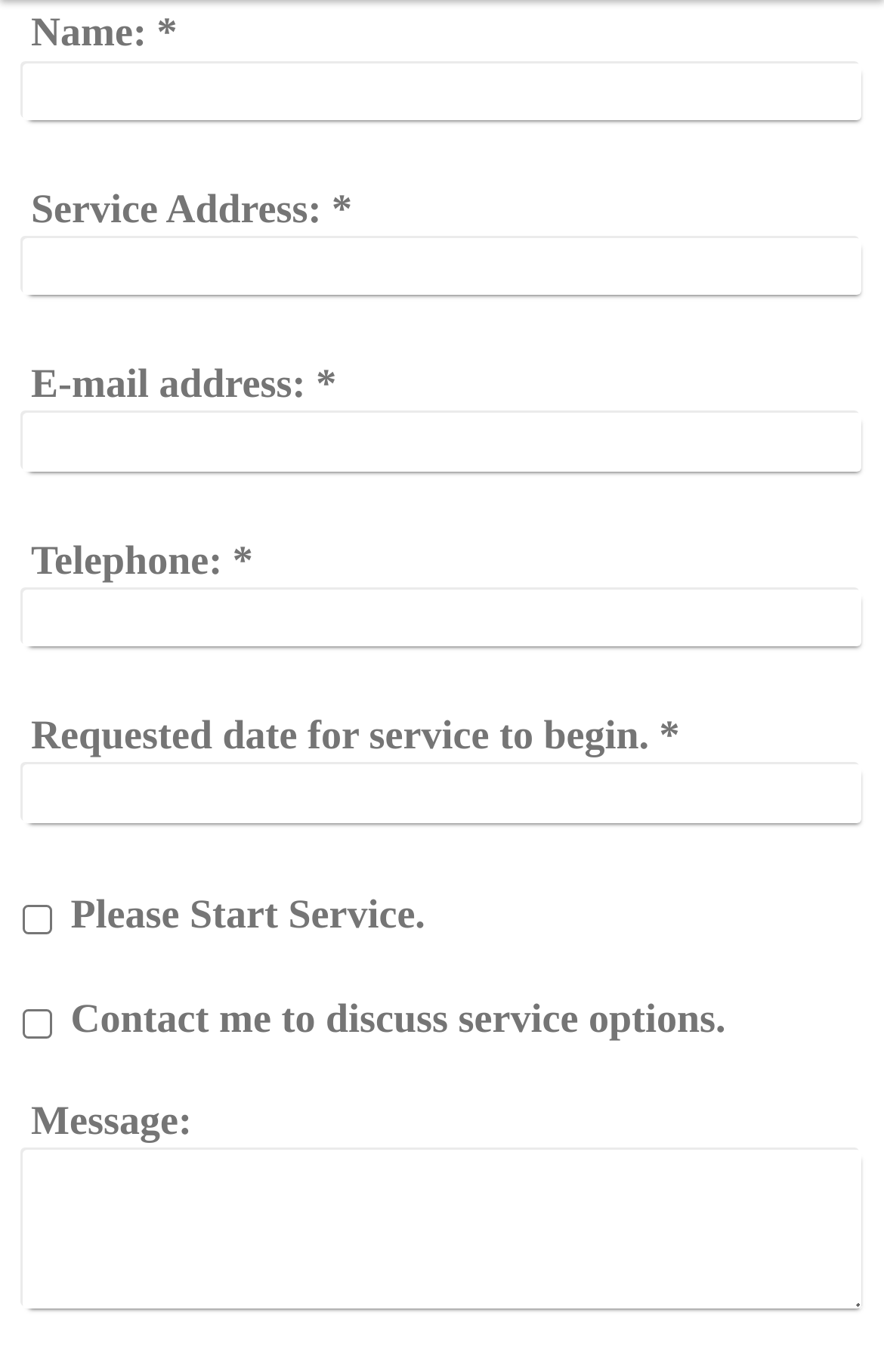Utilize the information from the image to answer the question in detail:
How many checkboxes are there?

There are two checkboxes in the webpage, one labeled 'Please Start Service.' and the other labeled 'Contact me to discuss service options.'.